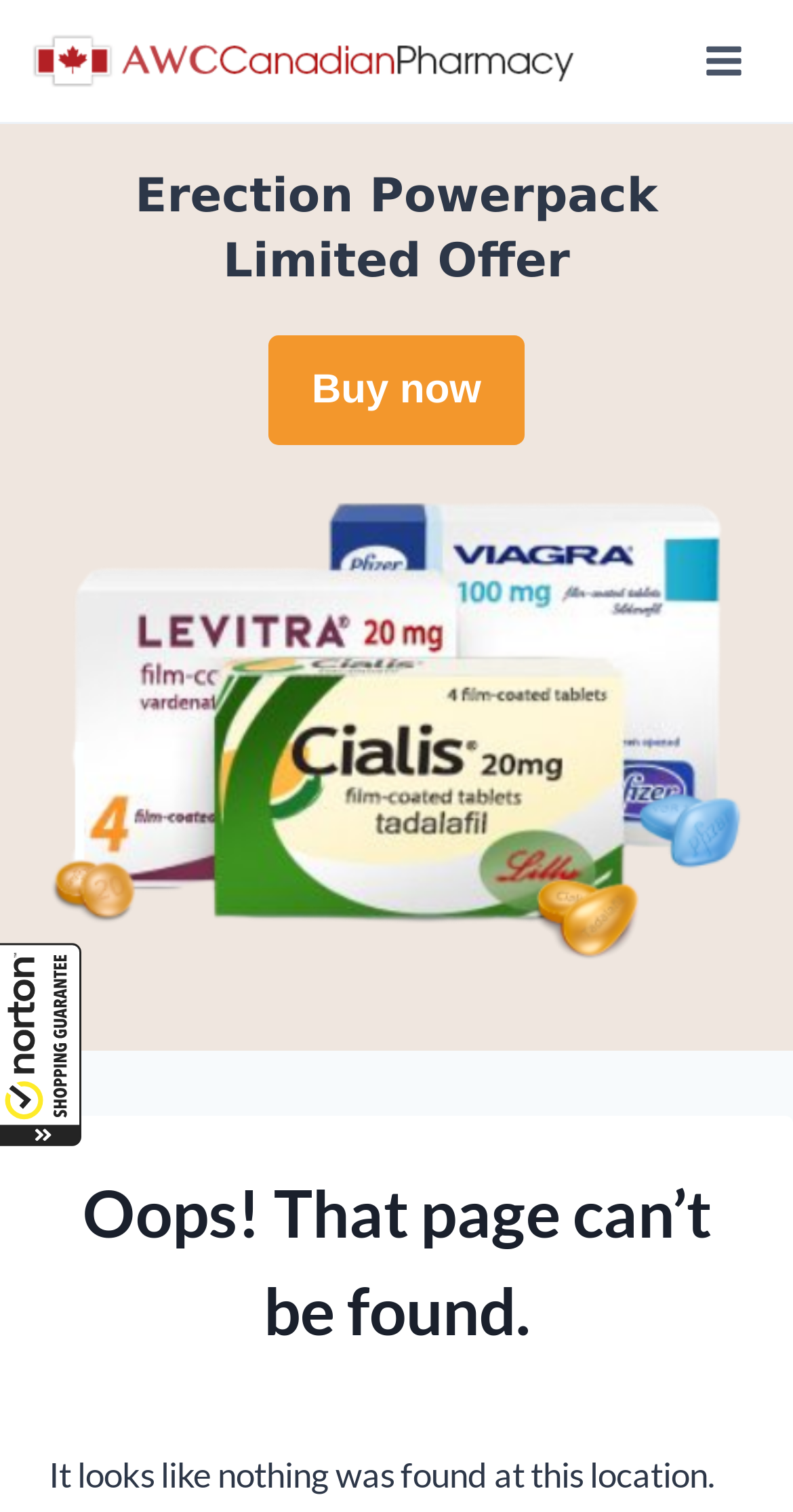Predict the bounding box coordinates for the UI element described as: "Facebook". The coordinates should be four float numbers between 0 and 1, presented as [left, top, right, bottom].

None